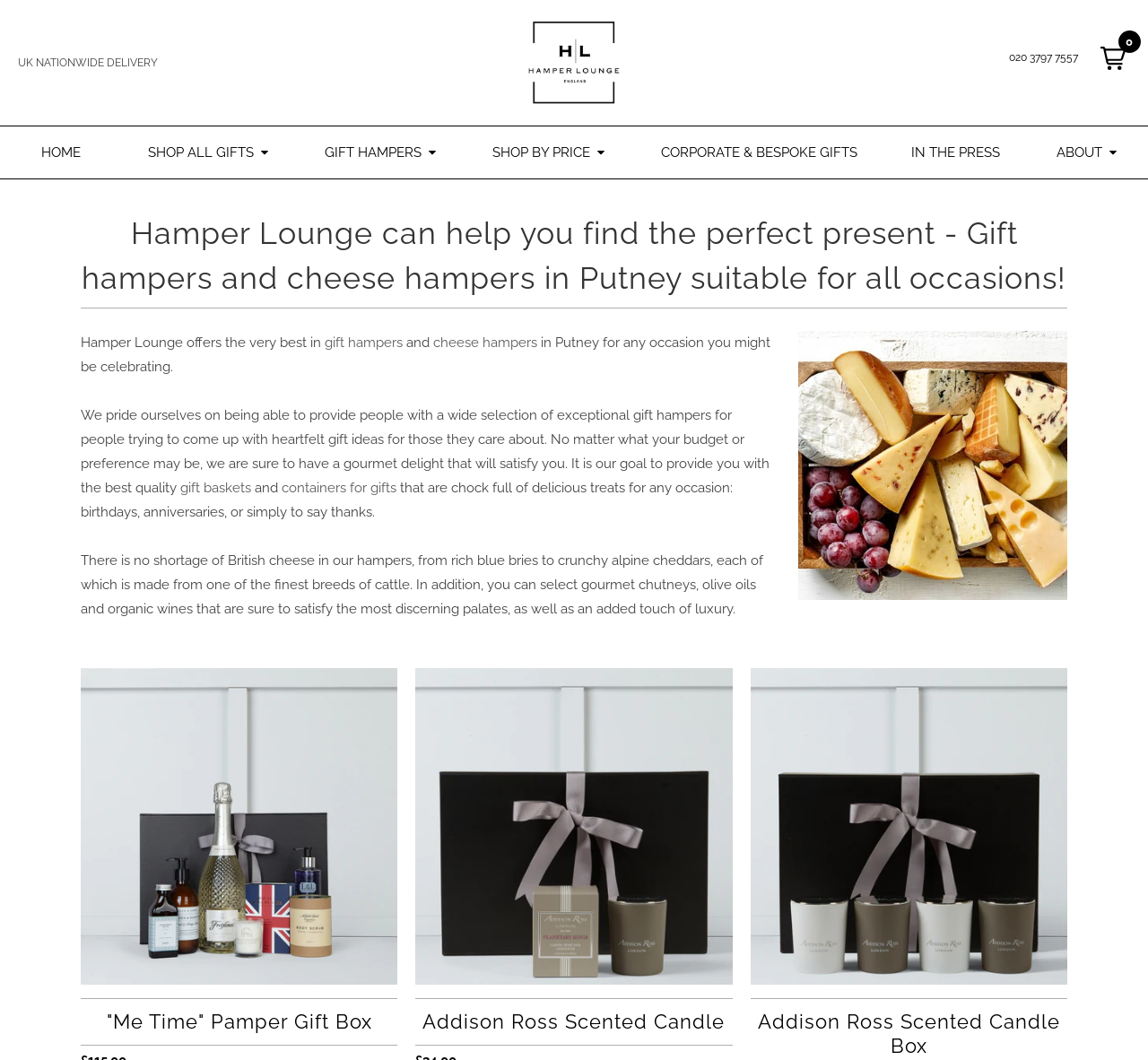What is the location of Hamper Lounge?
Make sure to answer the question with a detailed and comprehensive explanation.

The webpage mentions 'Hamper Lounge can help you find the perfect present - Gift hampers and cheese hampers in Putney suitable for all occasions!', indicating that Hamper Lounge is located in Putney.